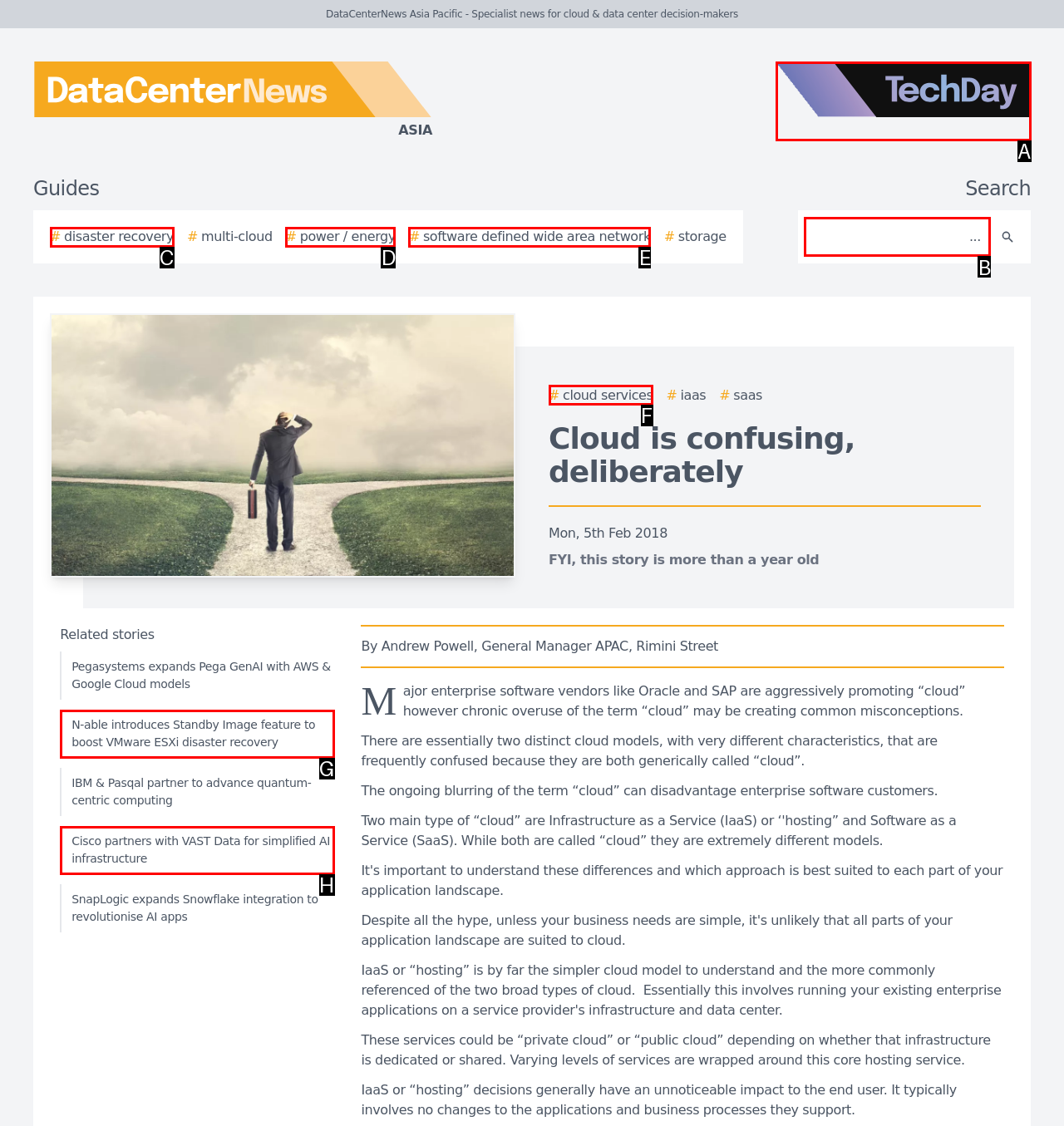Choose the UI element to click on to achieve this task: Search for cloud services. Reply with the letter representing the selected element.

B